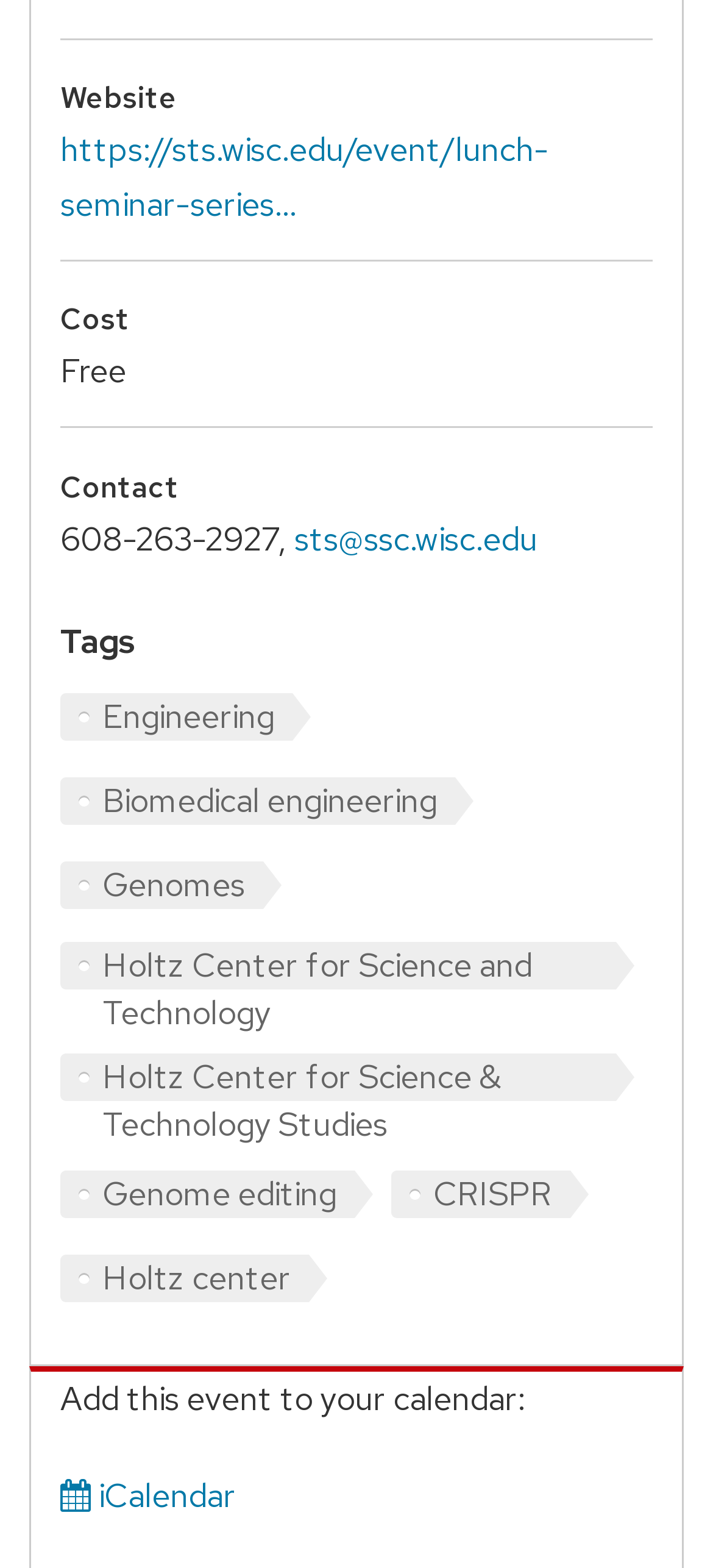Answer the following in one word or a short phrase: 
What is the contact email for the event?

sts@ssc.wisc.edu